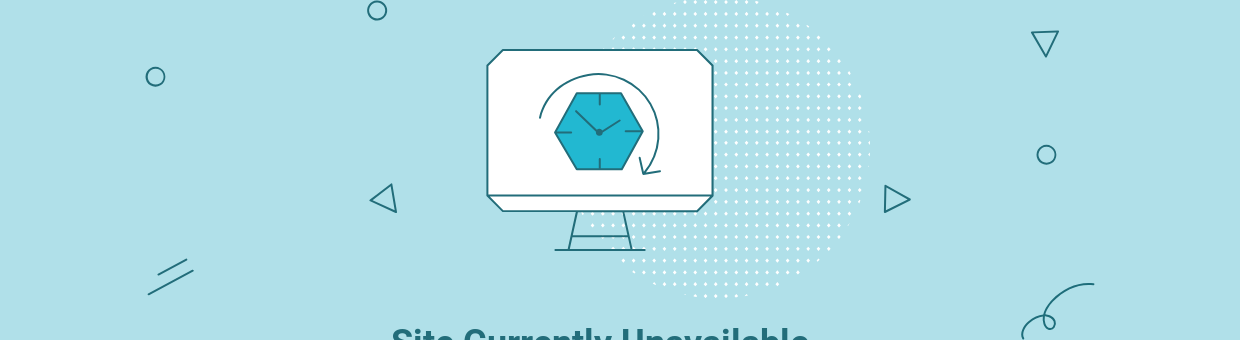Answer the question using only one word or a concise phrase: What is the color of the background?

Light blue